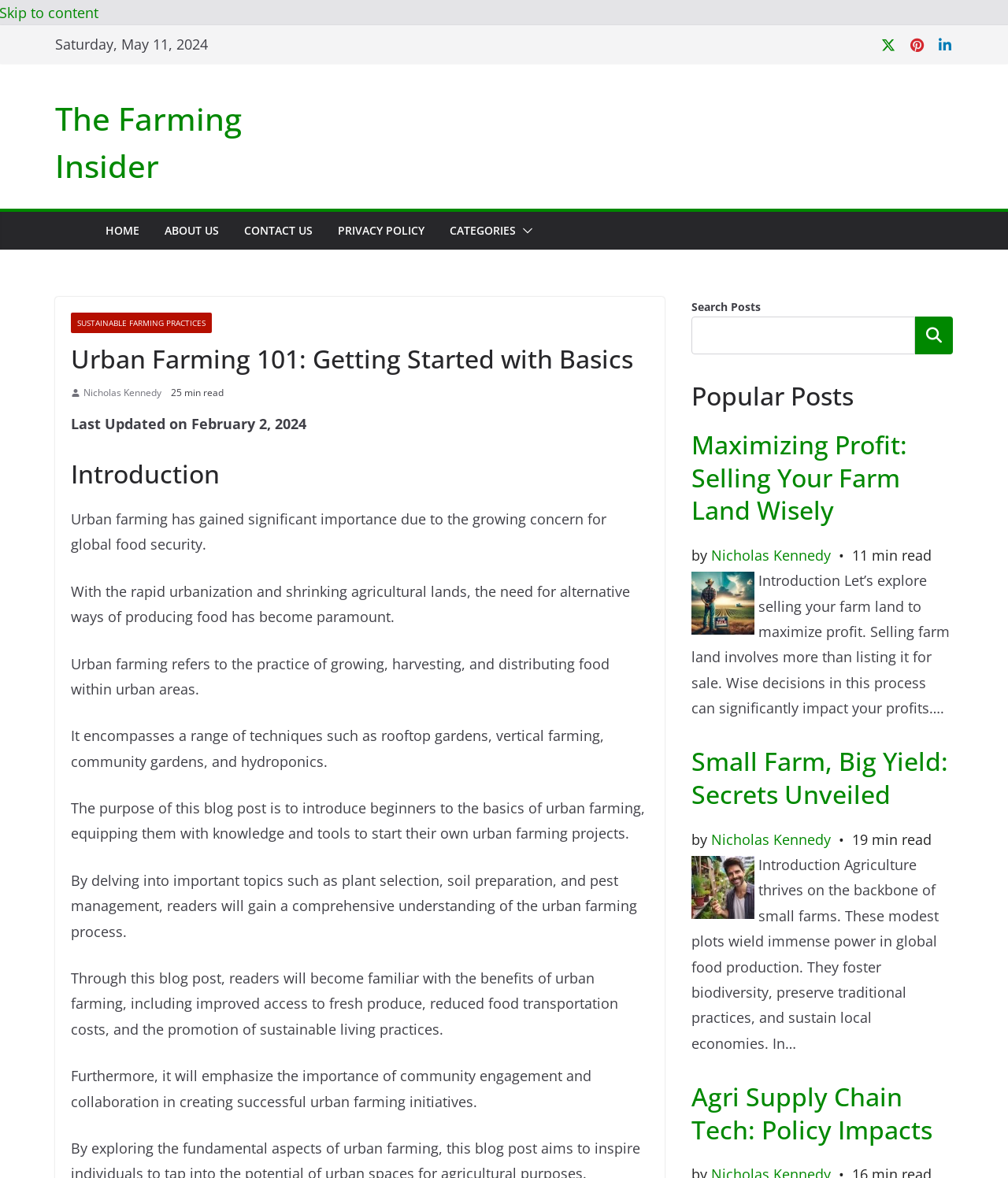Using the format (top-left x, top-left y, bottom-right x, bottom-right y), provide the bounding box coordinates for the described UI element. All values should be floating point numbers between 0 and 1: Search

[0.908, 0.269, 0.945, 0.301]